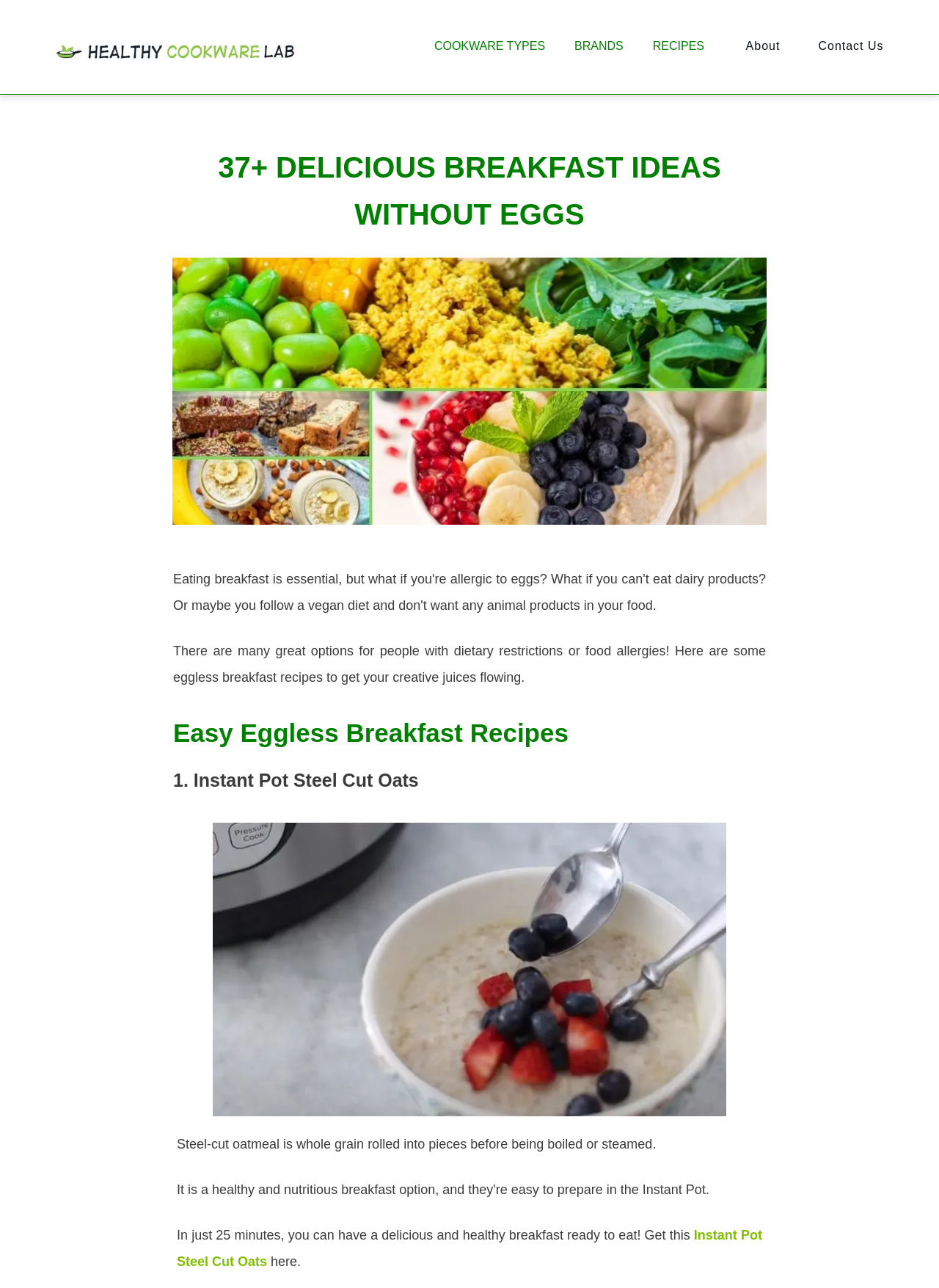Return the bounding box coordinates of the UI element that corresponds to this description: "Brands". The coordinates must be given as four float numbers in the range of 0 and 1, [left, top, right, bottom].

[0.612, 0.028, 0.664, 0.045]